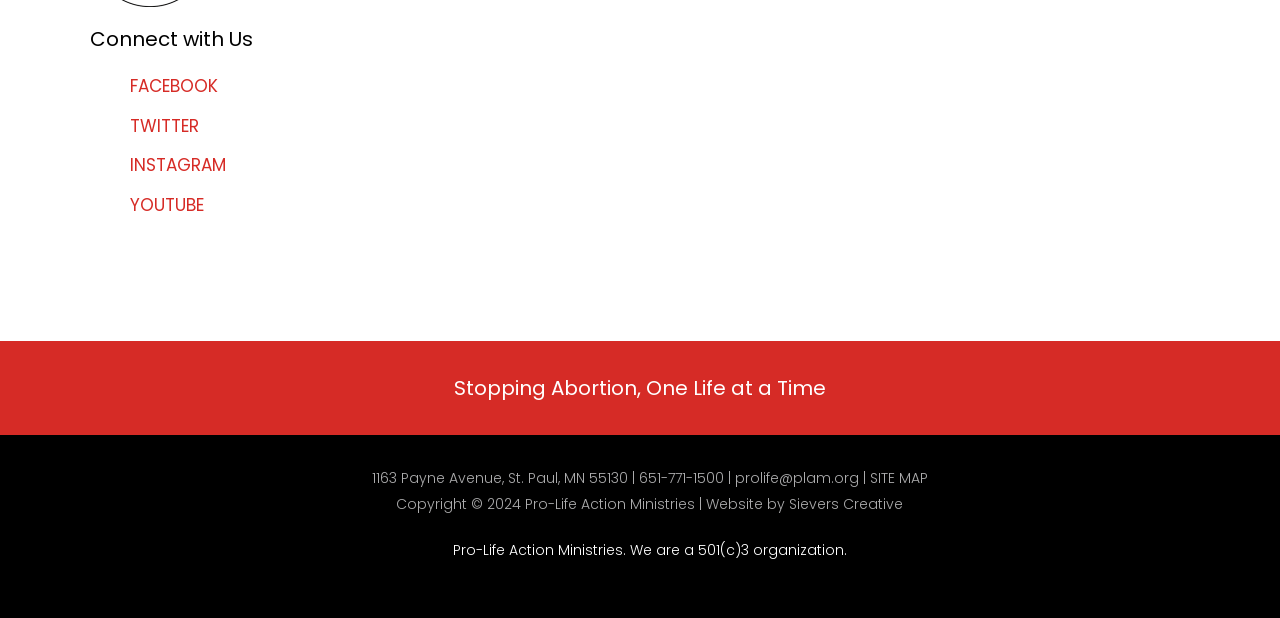What is the address of the organization?
Ensure your answer is thorough and detailed.

The address can be found in the contact information section of the webpage, which is located below the heading 'Stopping Abortion, One Life at a Time'. The address is displayed as '1163 Payne Avenue, St. Paul, MN 55130'.